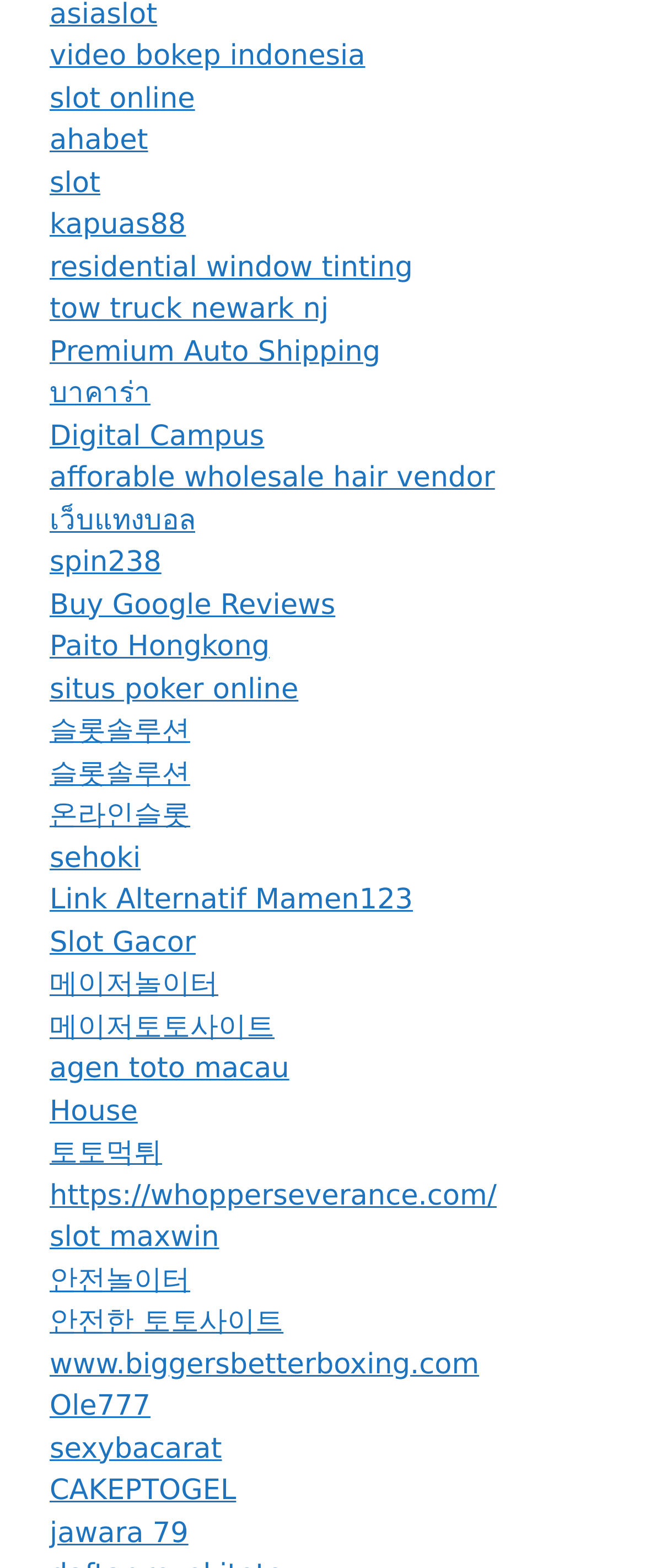Locate the bounding box coordinates of the element to click to perform the following action: 'Visit slot online website'. The coordinates should be given as four float values between 0 and 1, in the form of [left, top, right, bottom].

[0.077, 0.052, 0.302, 0.073]